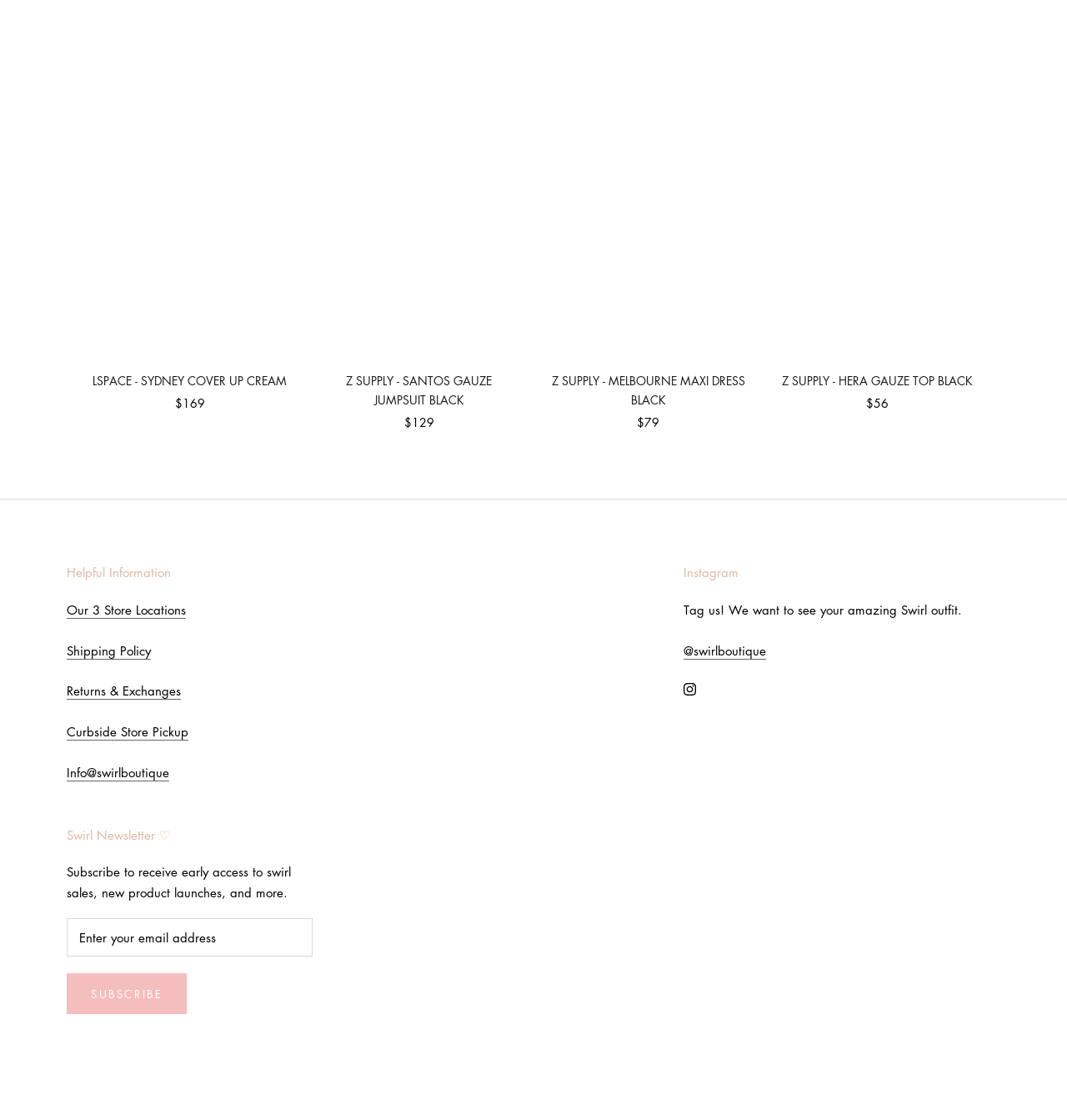Please identify the bounding box coordinates of the region to click in order to complete the task: "Click on the Our 3 Store Locations link". The coordinates must be four float numbers between 0 and 1, specified as [left, top, right, bottom].

[0.062, 0.537, 0.174, 0.552]